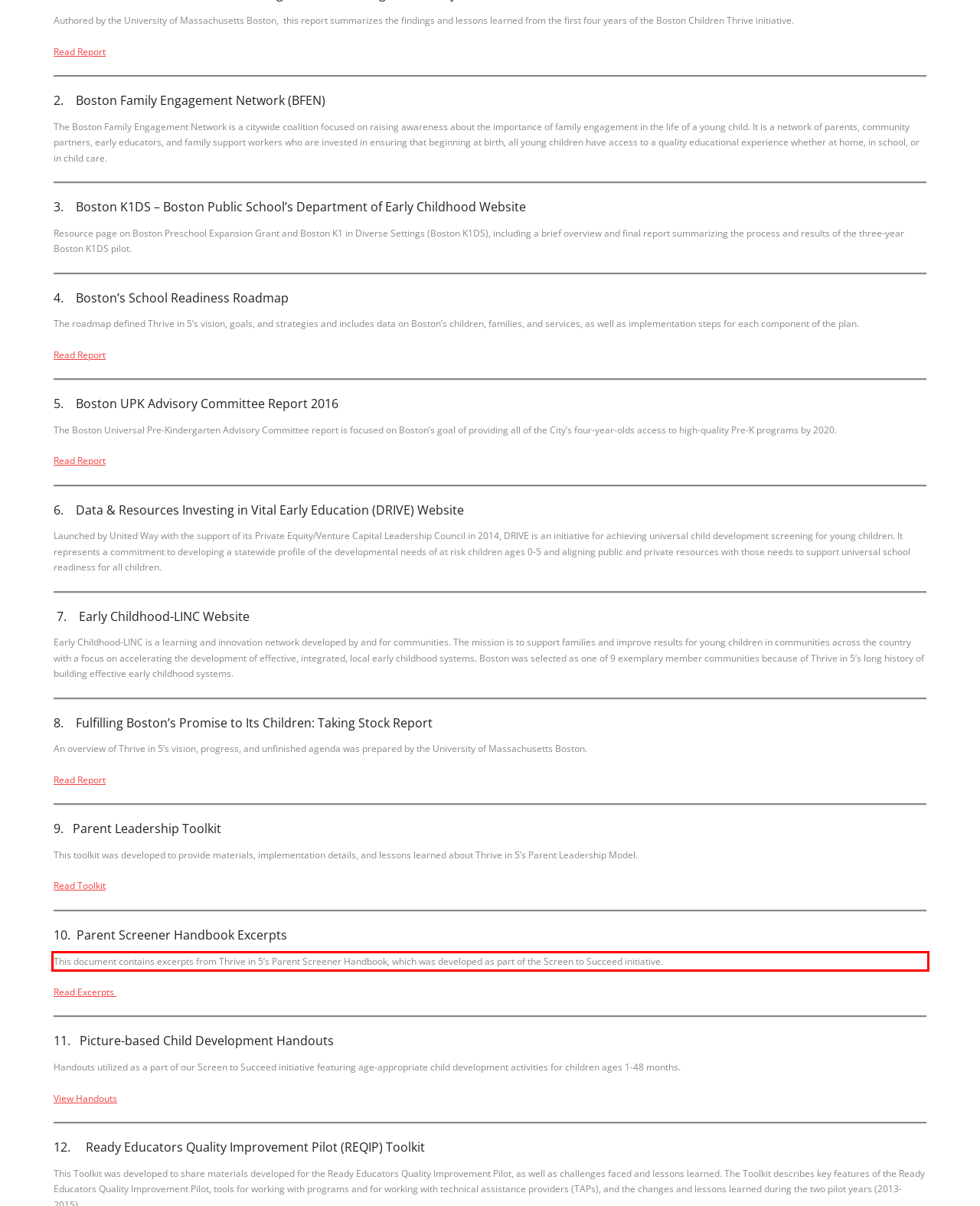Examine the screenshot of the webpage, locate the red bounding box, and generate the text contained within it.

This document contains excerpts from Thrive in 5’s Parent Screener Handbook, which was developed as part of the Screen to Succeed initiative.